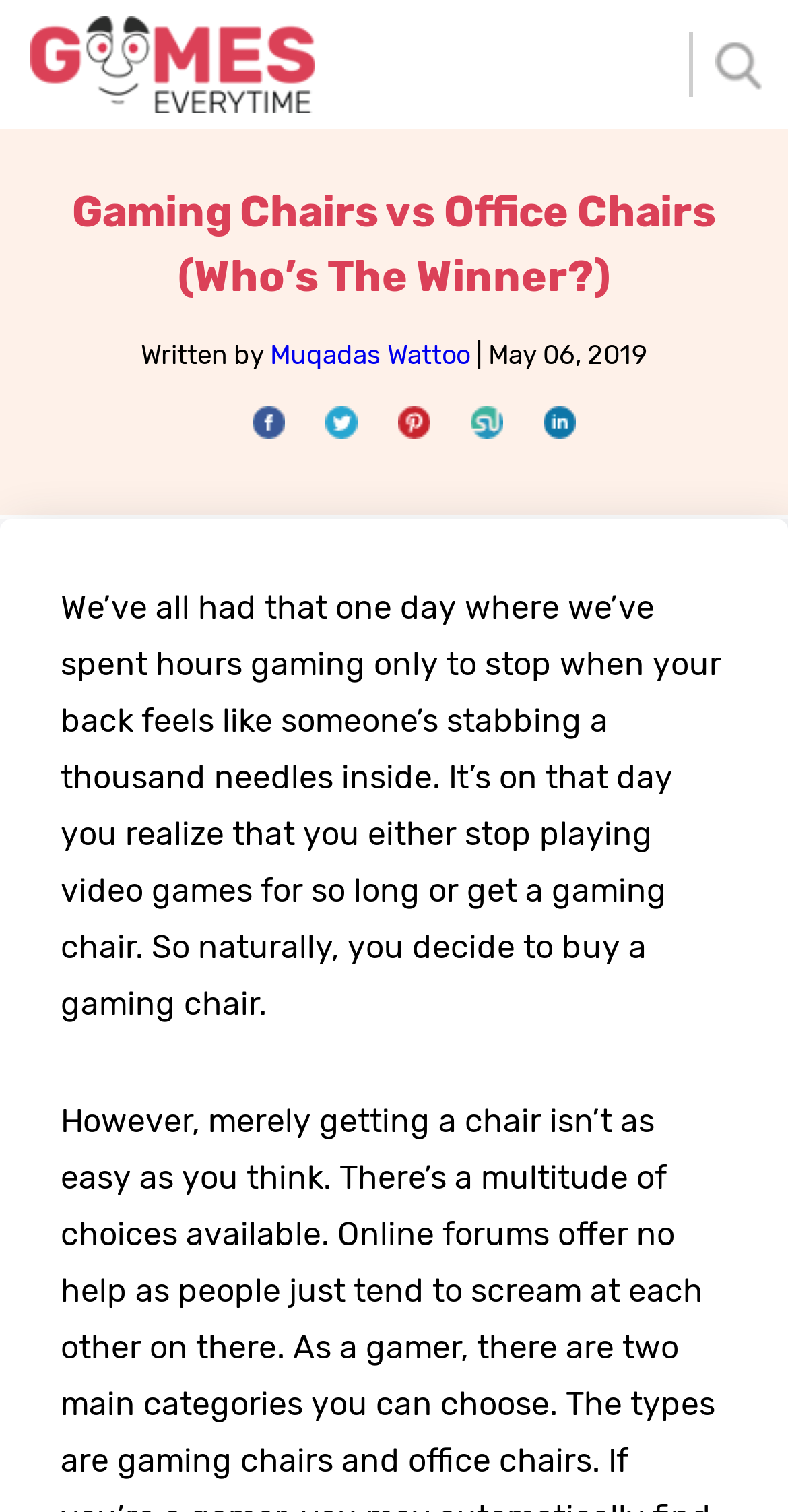Determine the bounding box coordinates of the area to click in order to meet this instruction: "read the article by Muqadas Wattoo".

[0.342, 0.225, 0.596, 0.245]